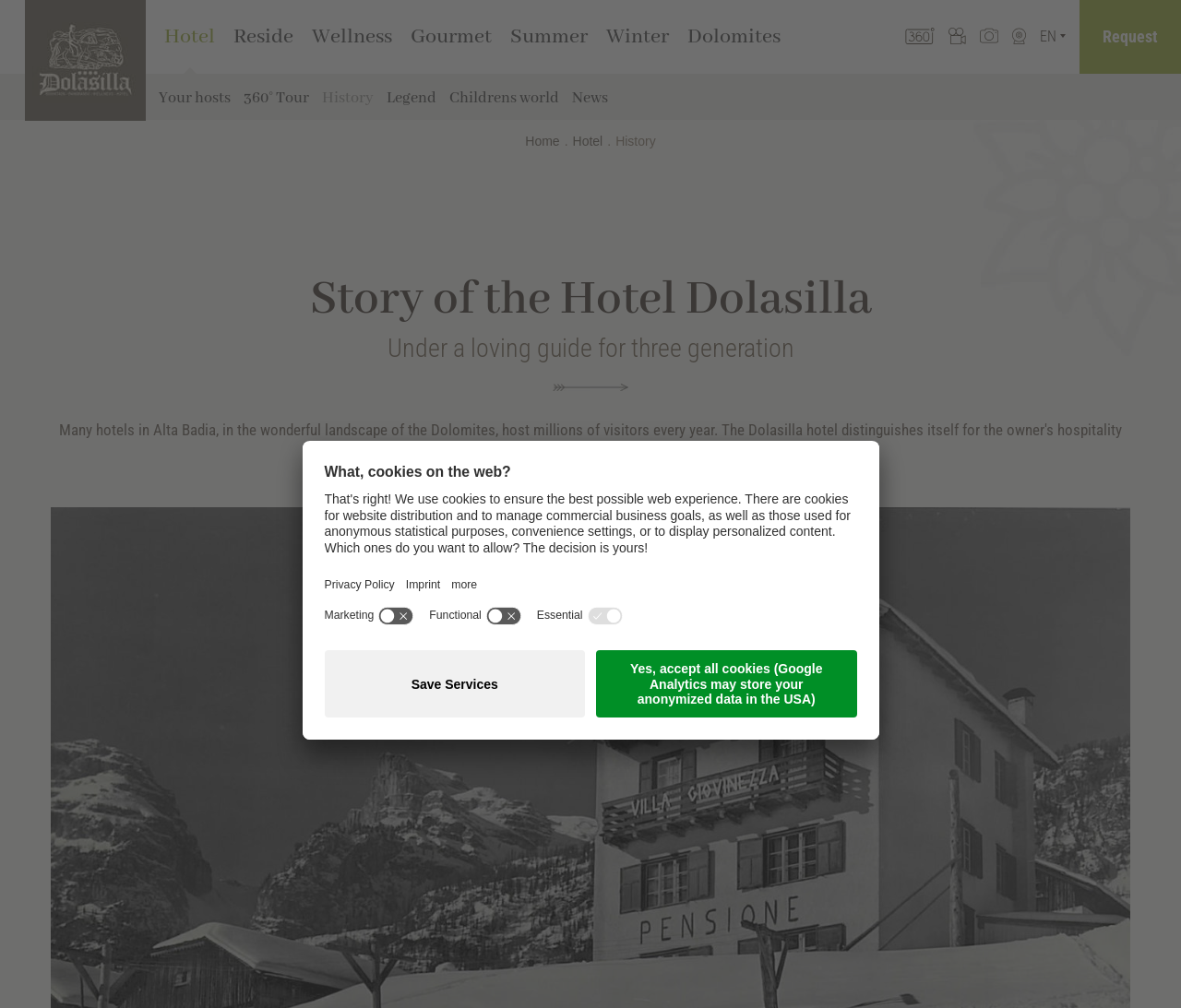Respond to the question below with a single word or phrase:
What is the purpose of the 'Request' link?

to request something